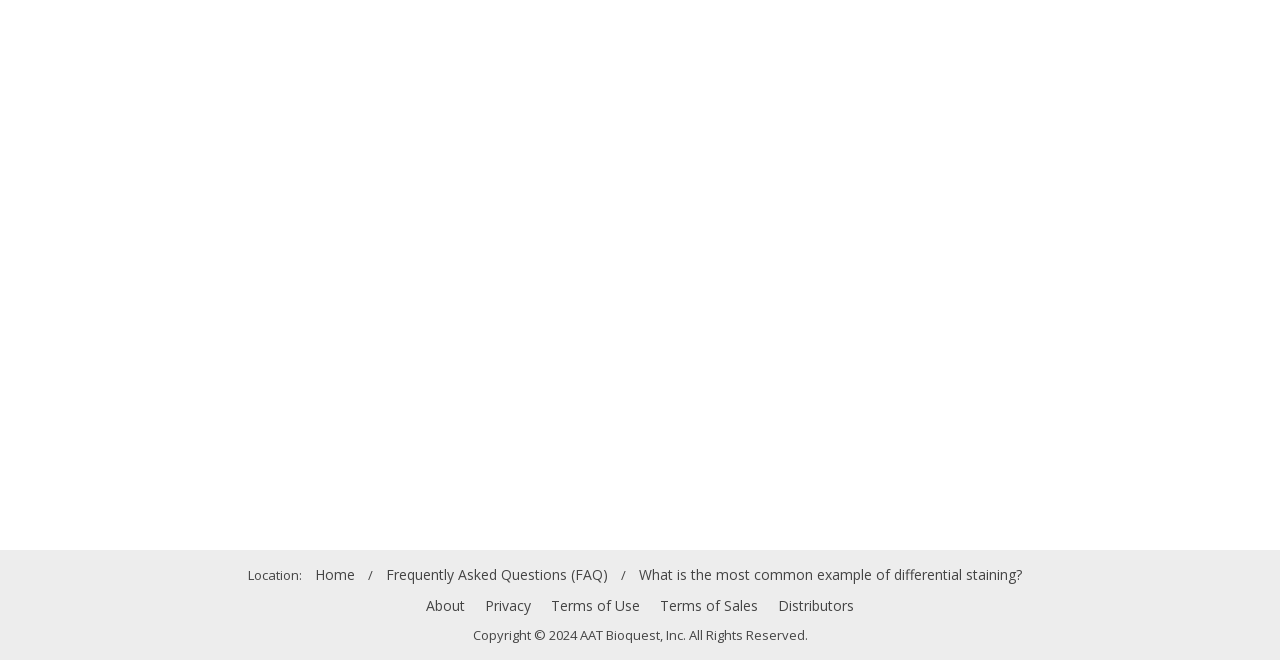How many links are in the top menu?
Answer the question based on the image using a single word or a brief phrase.

6